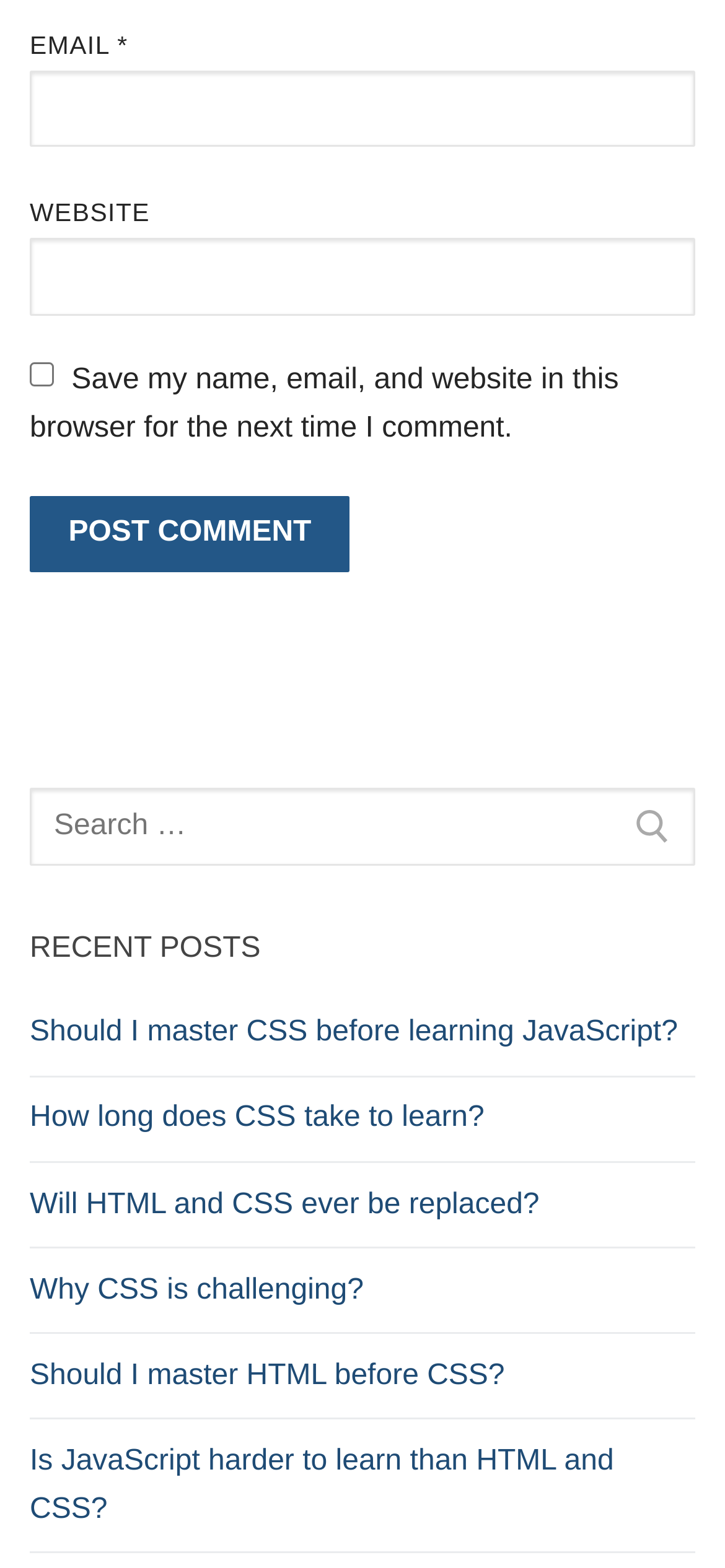What is the first recent post about?
Look at the image and respond to the question as thoroughly as possible.

I analyzed the first link element under the 'RECENT POSTS' heading and found that it corresponds to an article titled 'Should I master CSS before learning JavaScript?'.